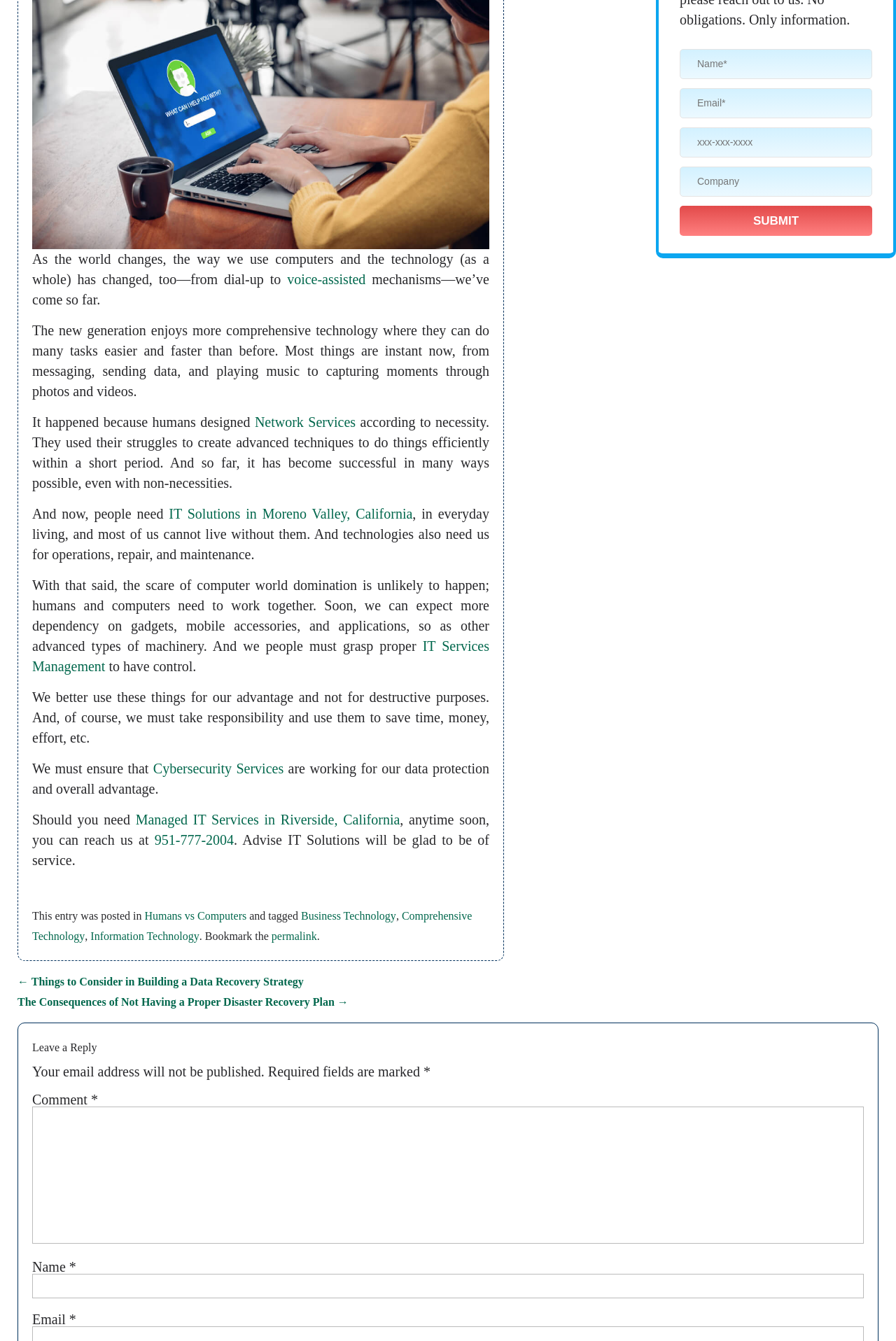What is the main topic of this webpage?
Respond to the question with a single word or phrase according to the image.

Technology and computers